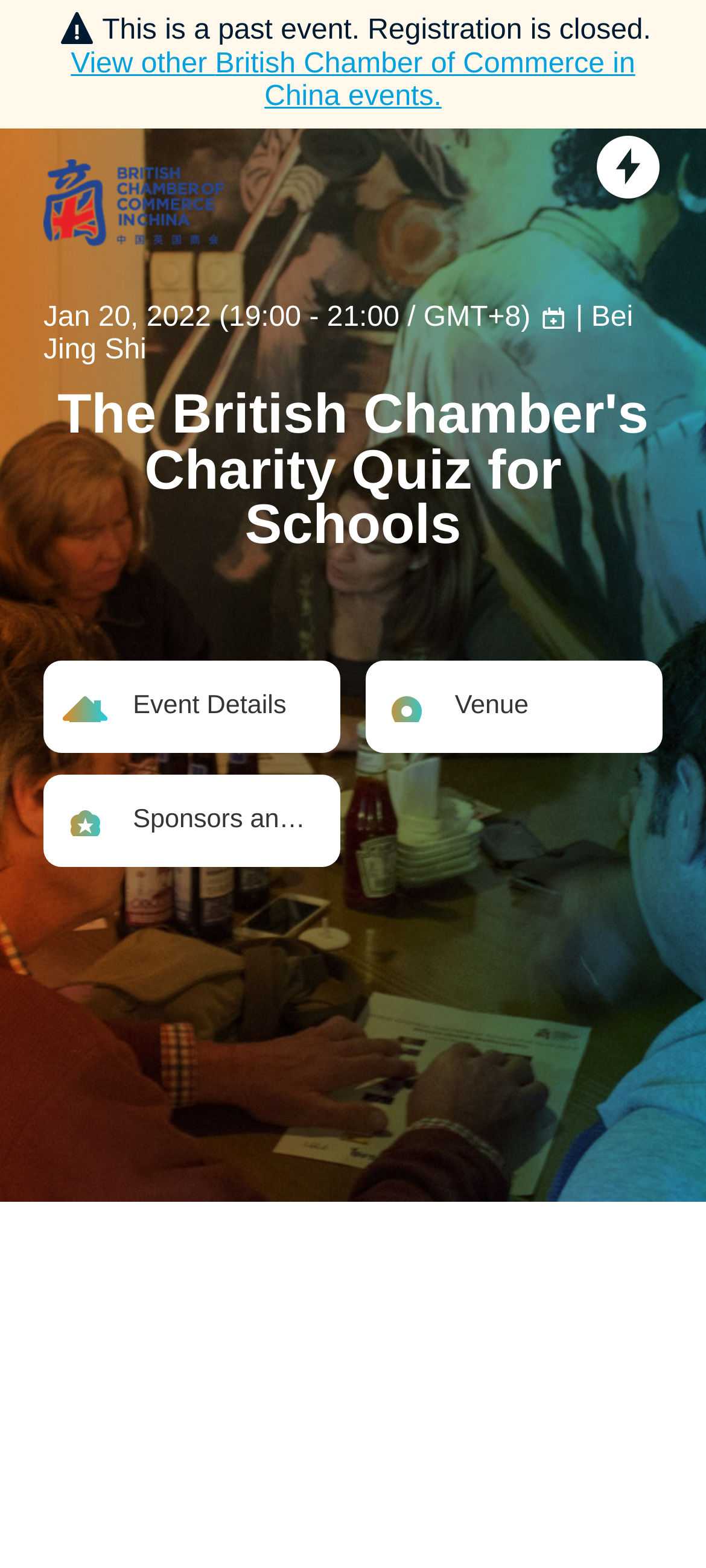Where is the event located?
Using the image as a reference, give a one-word or short phrase answer.

Bei Jing Shi